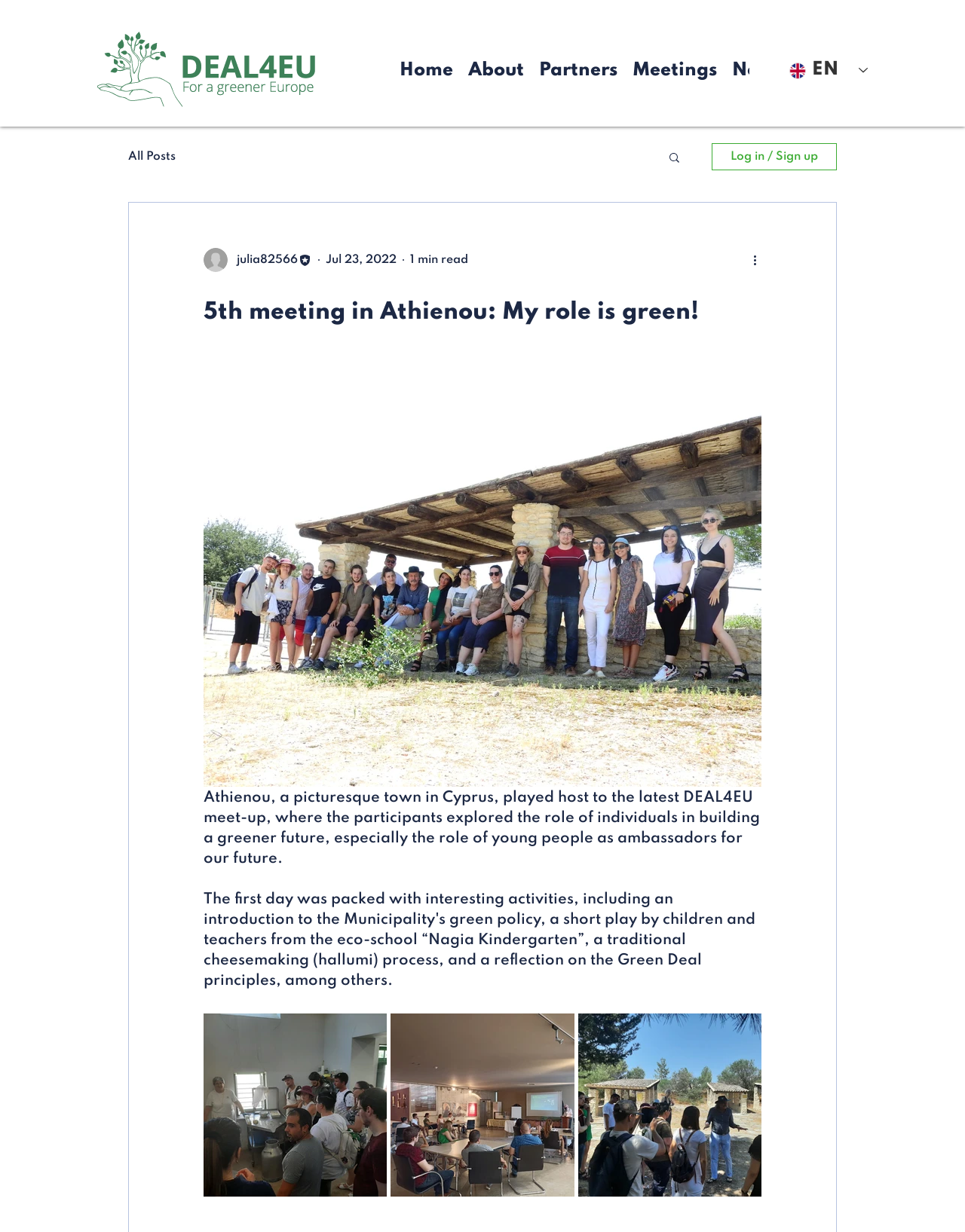Construct a comprehensive description capturing every detail on the webpage.

This webpage appears to be a blog post about the 5th meeting of DEAL4EU in Athienou, Cyprus, focusing on the role of individuals in building a greener future. 

At the top left of the page, there is a logo image 'dealdeal.png'. On the top right, a language selector combobox is located, currently set to English. 

Below the language selector, a navigation menu is situated, containing links to 'Home', 'About', 'Partners', 'Meetings', and 'News'. 

To the left of the navigation menu, another navigation section is present, labeled as 'blog', with a link to 'All Posts'. A search button is located nearby, accompanied by a small image. 

On the top right corner, a 'Log in / Sign up' button is situated, next to a writer's profile picture and information, including their name, role, and a post date. 

The main content of the page is a blog post, titled '5th meeting in Athienou: My role is green!'. The post features a large image at the top, followed by a descriptive text about the meeting, which discusses the role of individuals, especially young people, in building a greener future. 

Below the text, there are three more images, each linked to an 'Untitled image'. A 'More actions' button is located at the bottom right of the post.